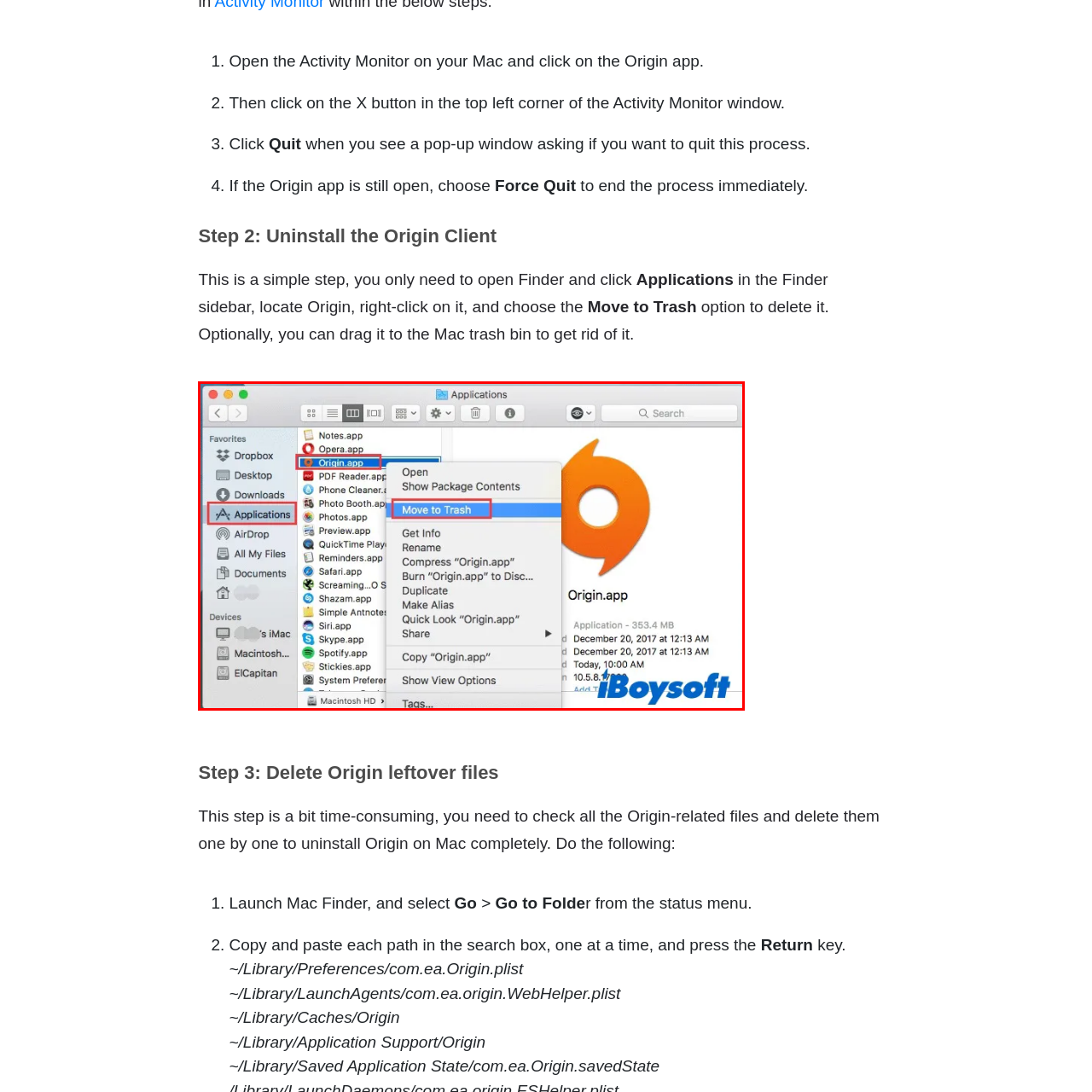What information is displayed about the Origin application?
Look at the area highlighted by the red bounding box and answer the question in detail, drawing from the specifics shown in the image.

On the right side of the window, we can see that the Origin application's details are displayed, including its size and the date it was last modified, providing users with additional information about the application.